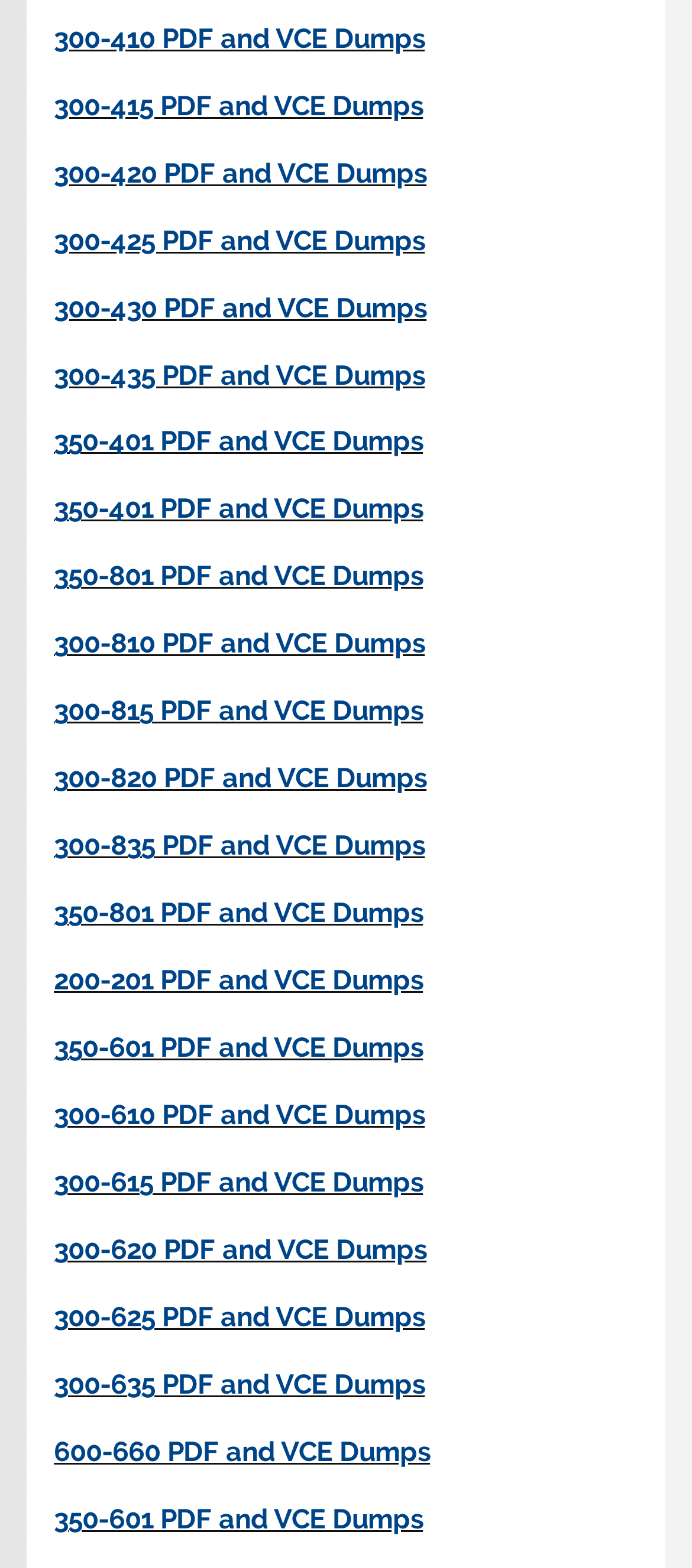How many PDF and VCE Dumps are available?
Refer to the screenshot and deliver a thorough answer to the question presented.

I counted the number of links on the webpage that contain 'PDF and VCE Dumps' in their text. There are 27 such links, each corresponding to a different product.